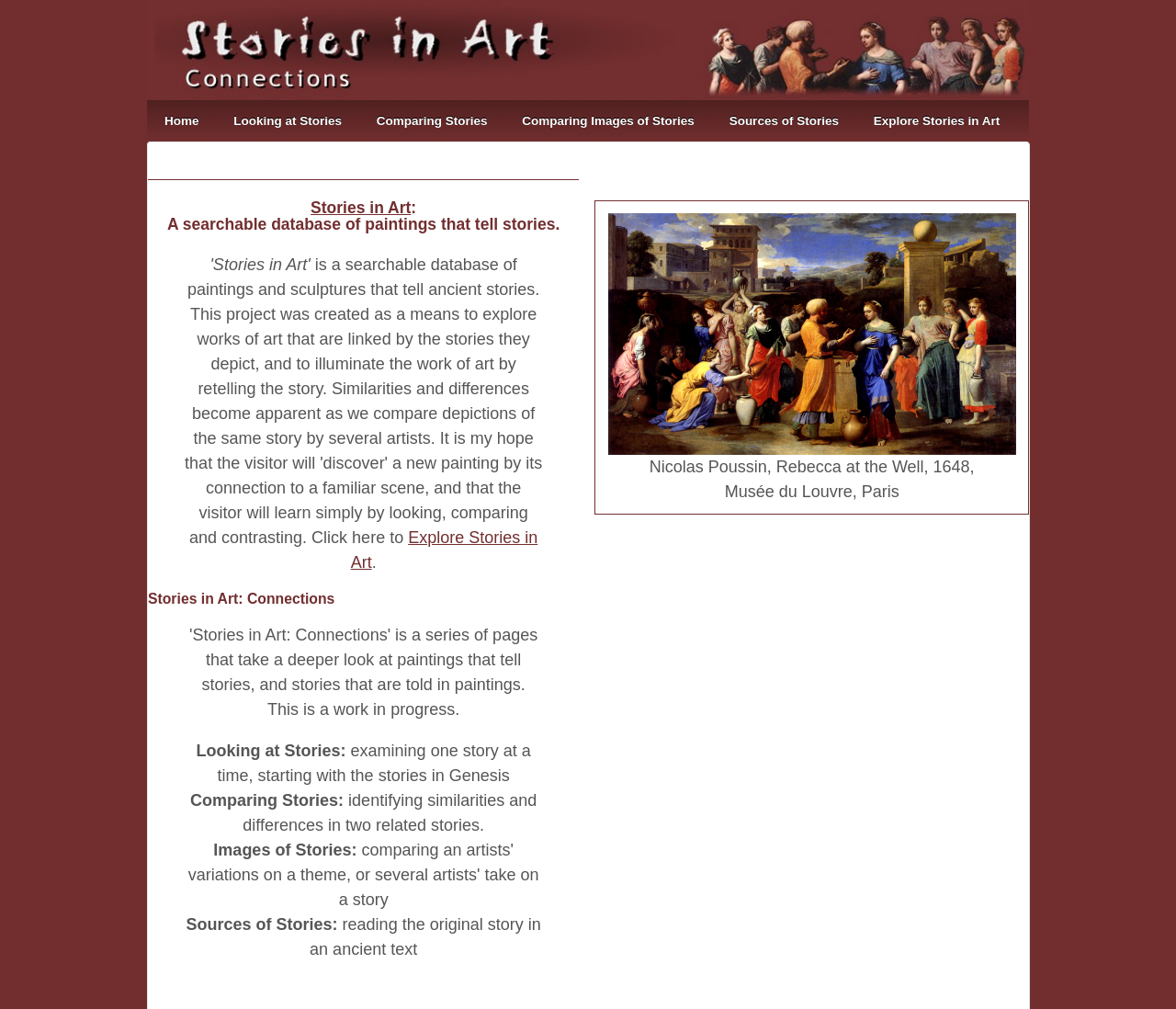Please determine the bounding box coordinates of the section I need to click to accomplish this instruction: "Enter your name in the 'Name' field".

None